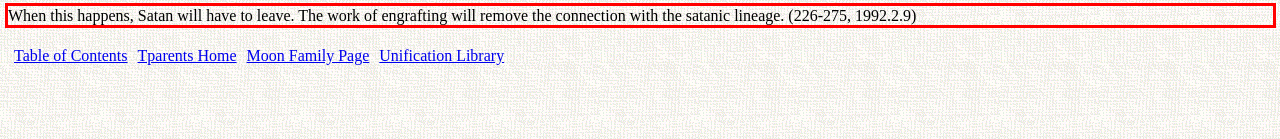Analyze the screenshot of the webpage and extract the text from the UI element that is inside the red bounding box.

When this happens, Satan will have to leave. The work of engrafting will remove the connection with the satanic lineage. (226-275, 1992.2.9)